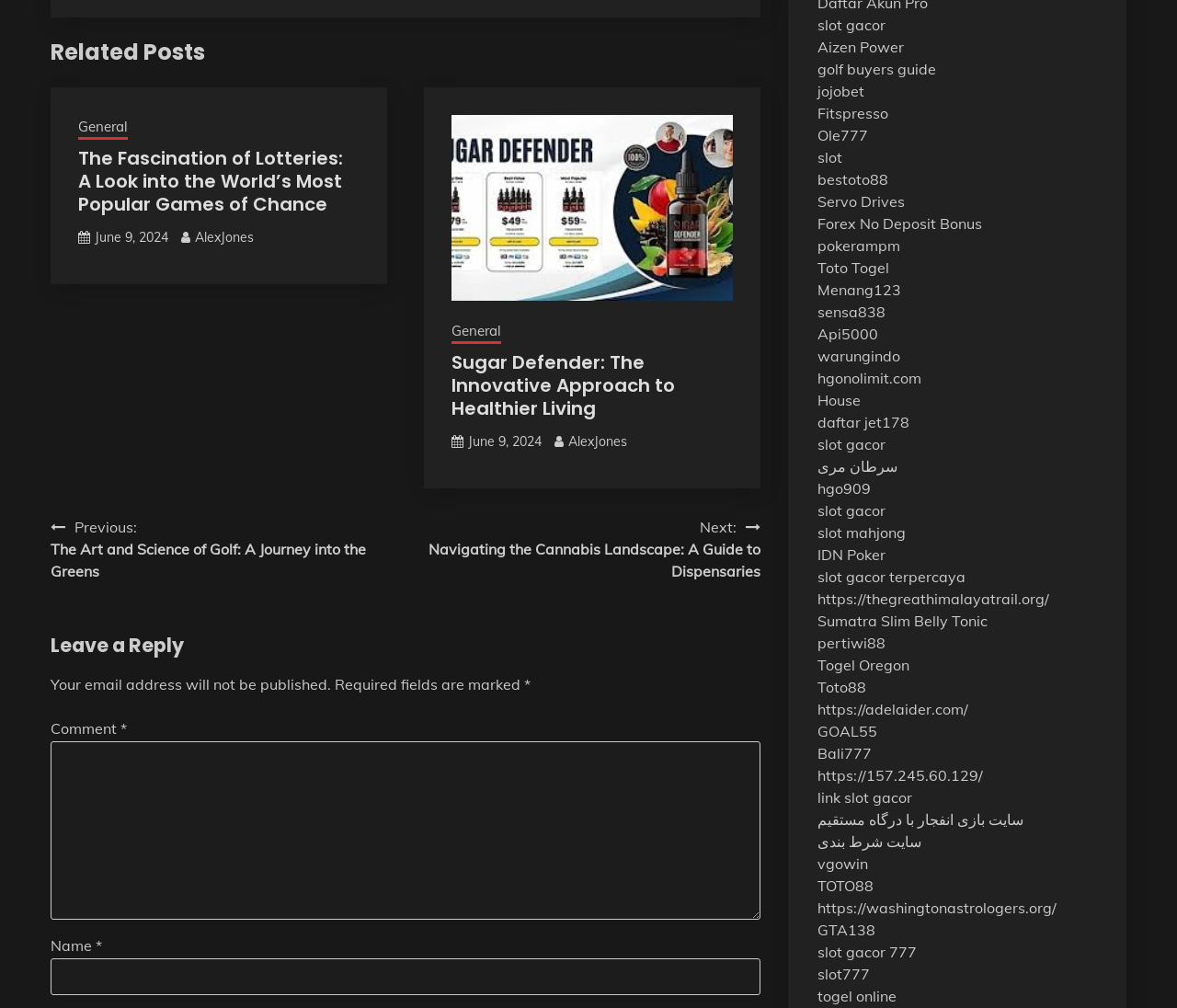Determine the bounding box coordinates of the section to be clicked to follow the instruction: "Click on the 'Sugar Defender: The Innovative Approach to Healthier Living' link". The coordinates should be given as four float numbers between 0 and 1, formatted as [left, top, right, bottom].

[0.383, 0.347, 0.573, 0.418]